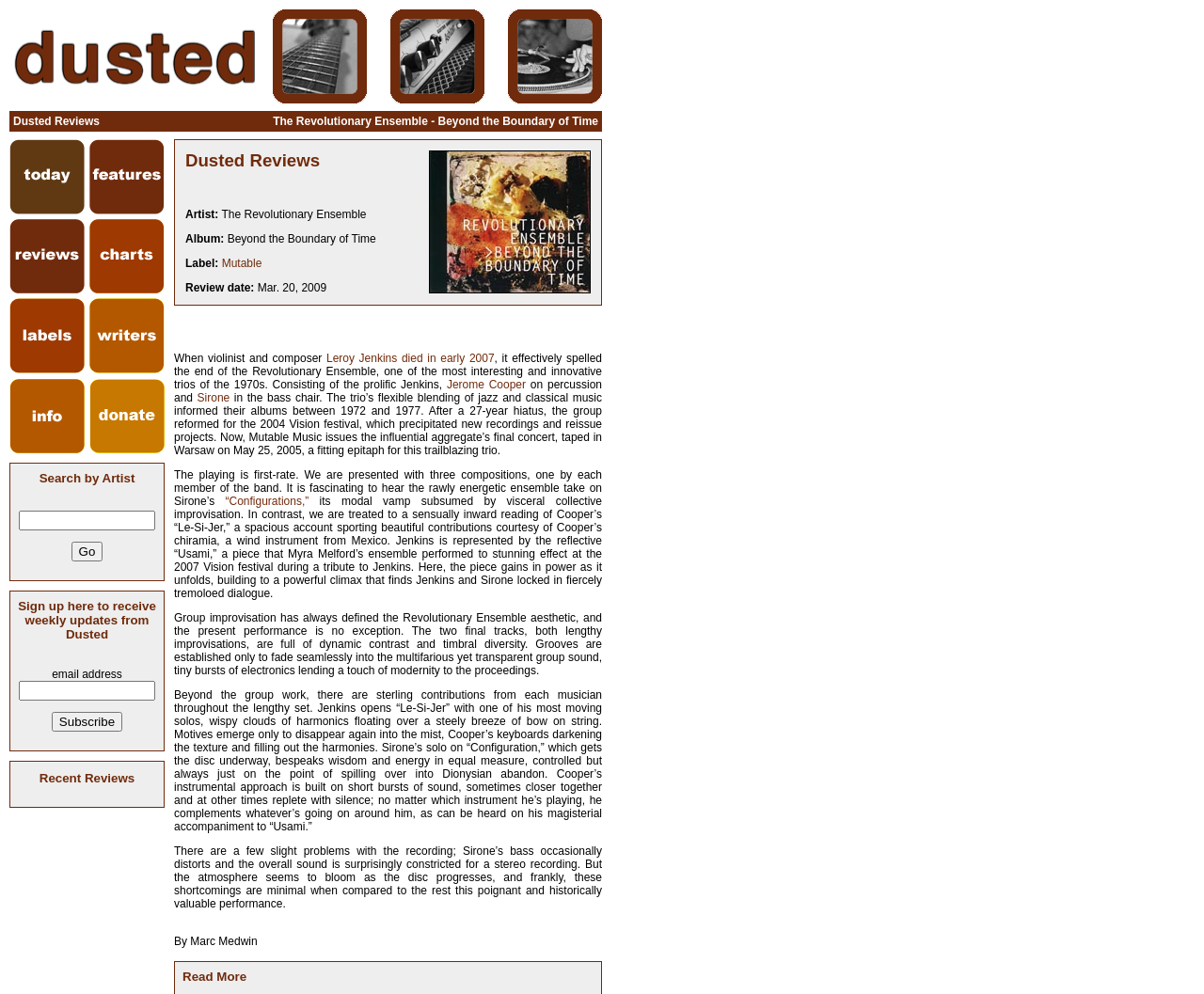Please locate the clickable area by providing the bounding box coordinates to follow this instruction: "Click on the 'labels' link".

[0.008, 0.3, 0.07, 0.376]